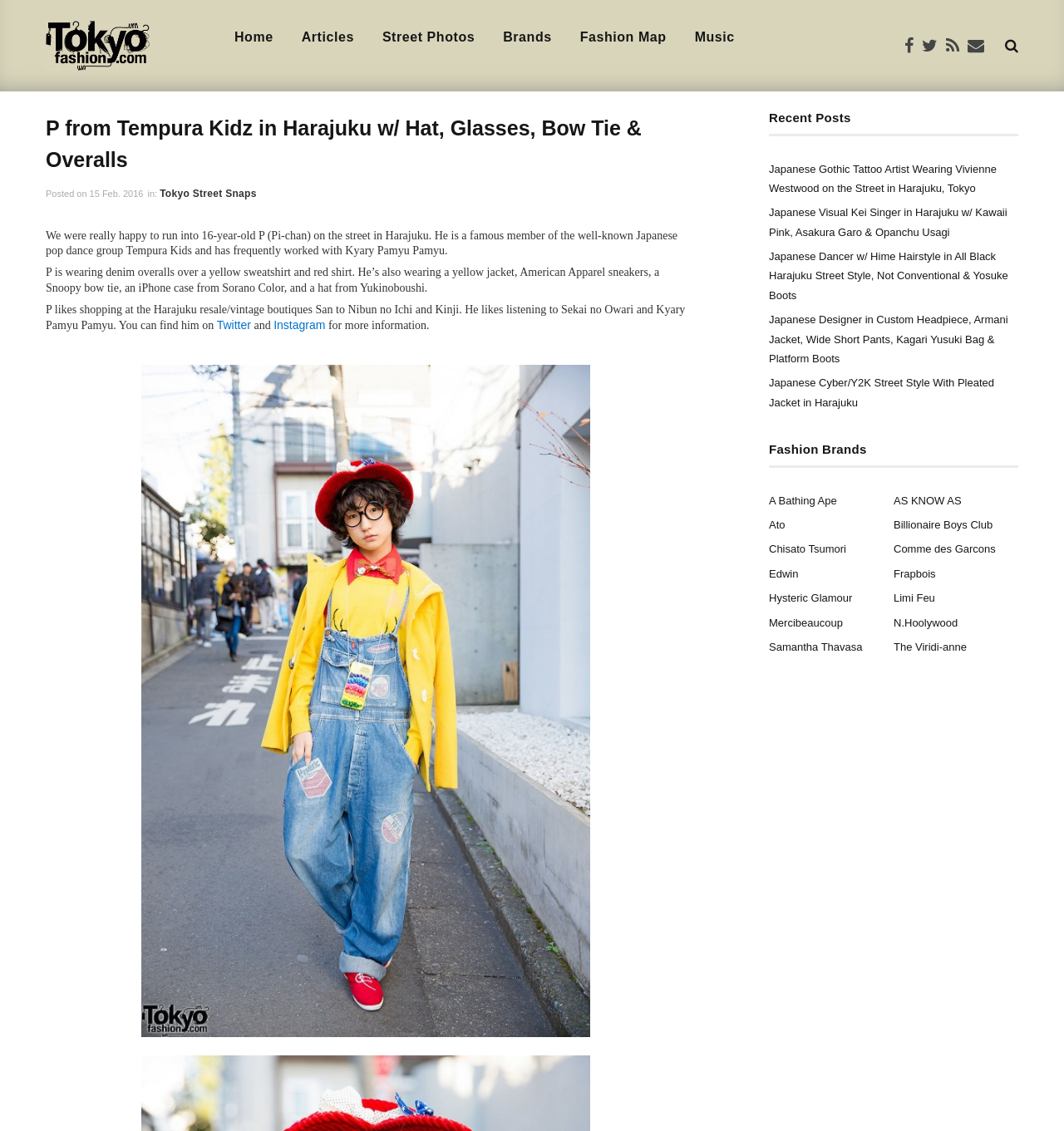Based on the element description Twitter, identify the bounding box coordinates for the UI element. The coordinates should be in the format (top-left x, top-left y, bottom-right x, bottom-right y) and within the 0 to 1 range.

[0.204, 0.281, 0.236, 0.293]